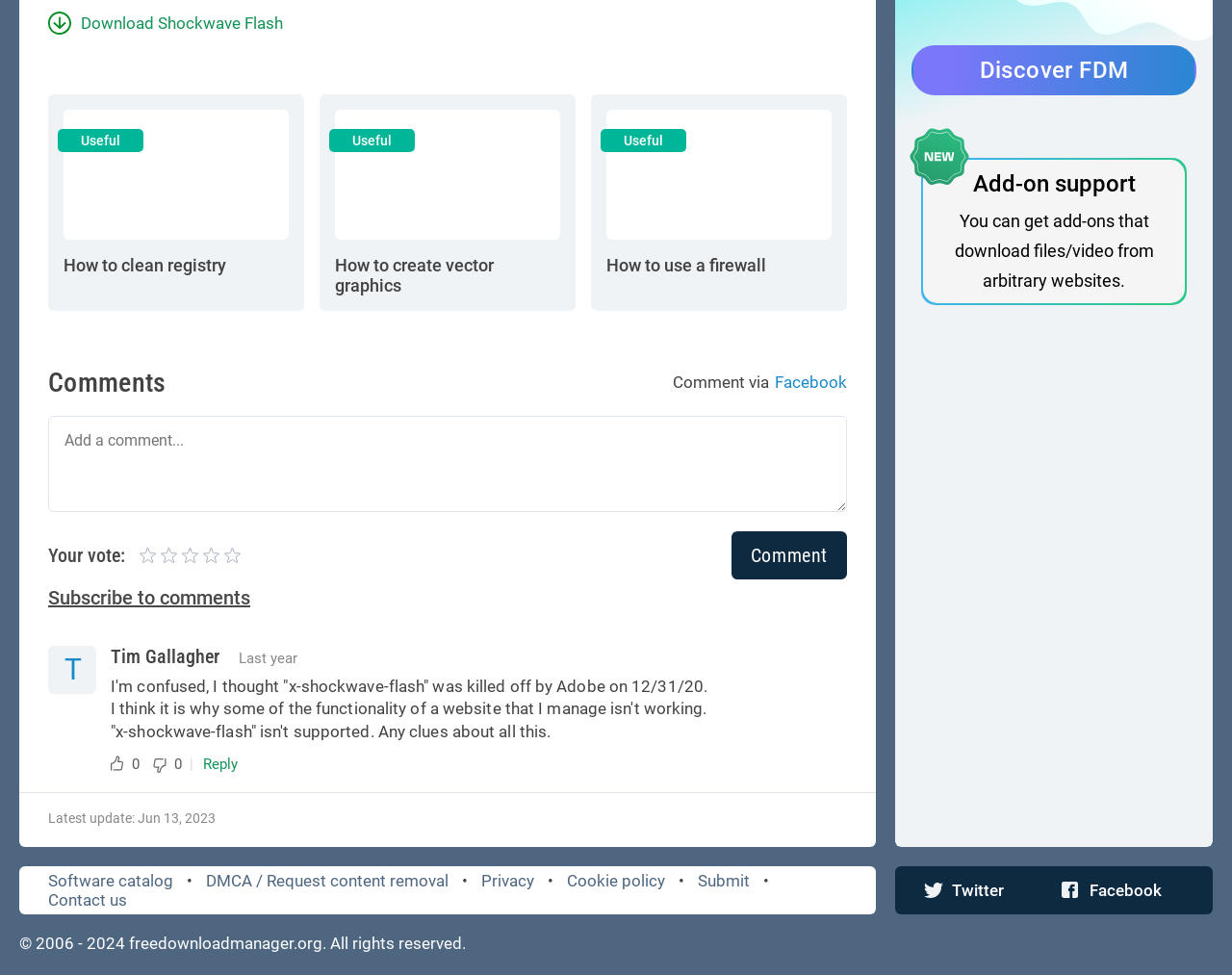Answer the following in one word or a short phrase: 
What is the date of the latest update?

Jun 13, 2023